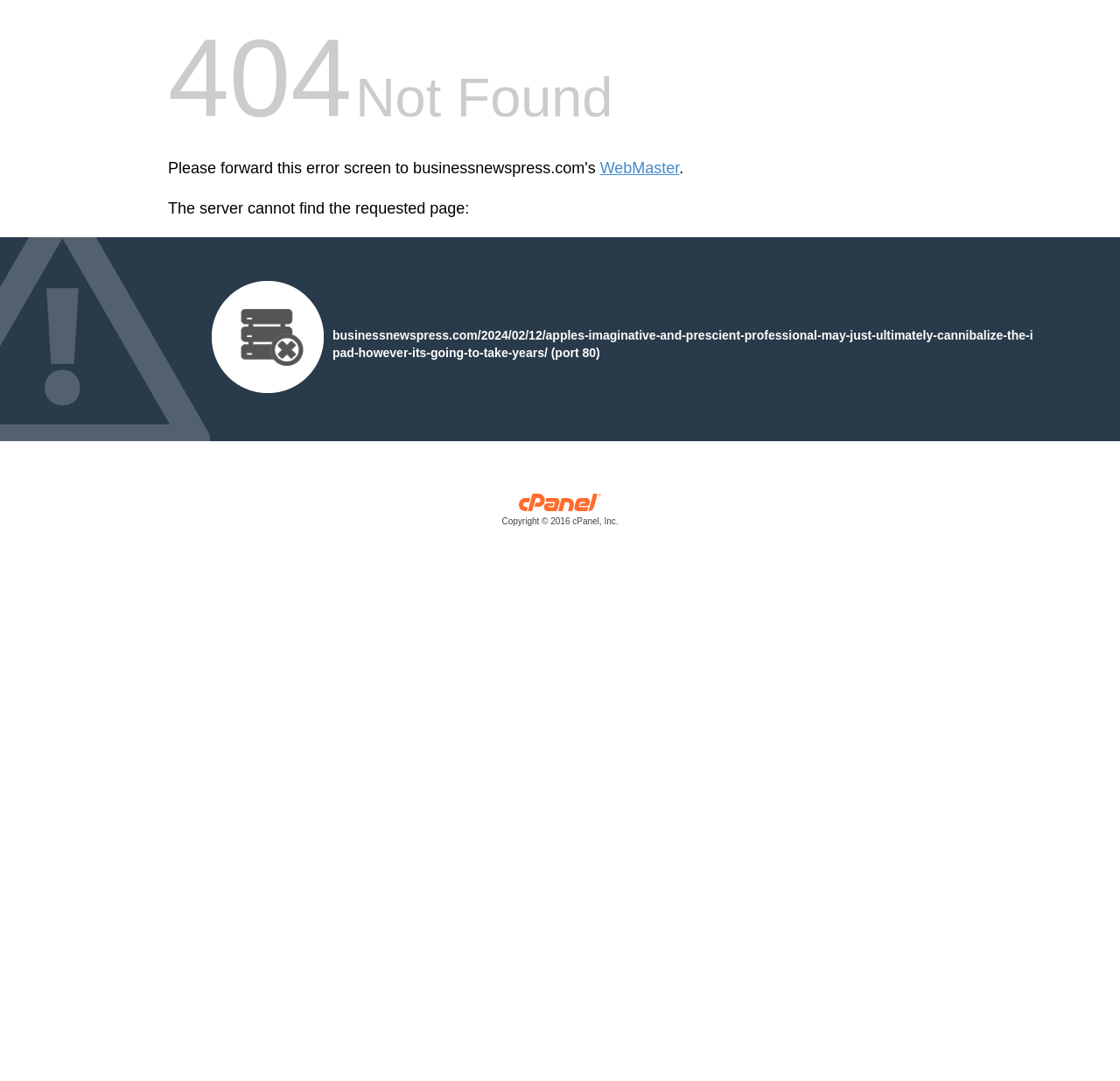Elaborate on the webpage's design and content in a detailed caption.

The webpage displays a "404 Not Found" error message. At the top, there is a link to "WebMaster" followed by a period. Below this, a brief explanation of the error is provided, stating "The server cannot find the requested page:". 

To the right of this text, there is an image. Below the error message and the image, a URL is displayed, which appears to be a link to a news article about Apple's professional product potentially cannibalizing the iPad.

At the bottom of the page, there is a footer section that contains a copyright notice from cPanel, Inc. with a link to their website. The copyright notice is accompanied by a small image of the cPanel, Inc. logo.